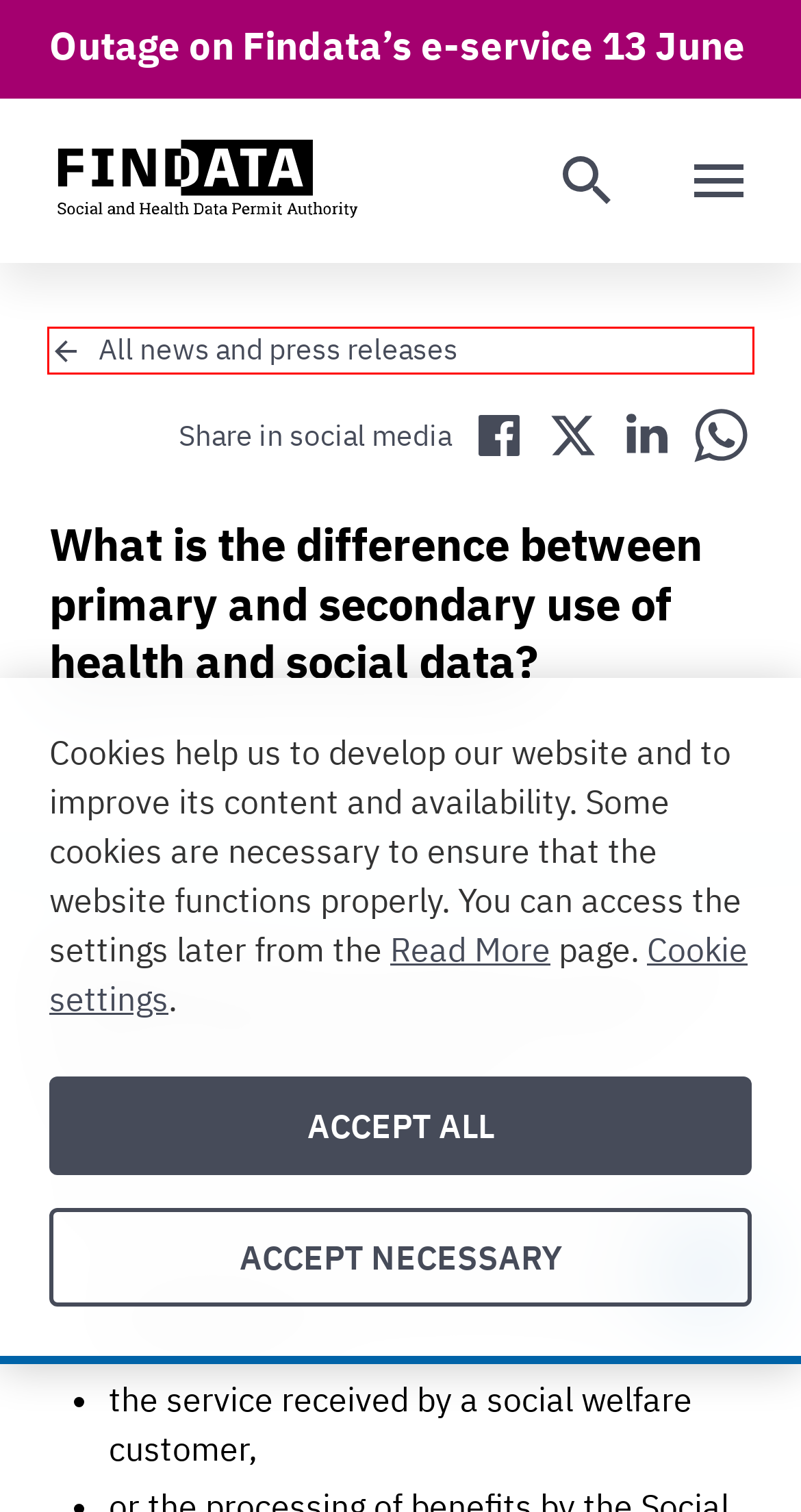Given a screenshot of a webpage with a red bounding box around an element, choose the most appropriate webpage description for the new page displayed after clicking the element within the bounding box. Here are the candidates:
A. Login - Findata
B. Uutiset - Findata
C. Findata - Sosiaali- ja terveysalan tietolupaviranomainen
D. Findata - Findata
E. About Findata - Findata
F. About the website - Findata
G. Contact us - Findata
H. Findata - Social and Health Data Permit Authority

B